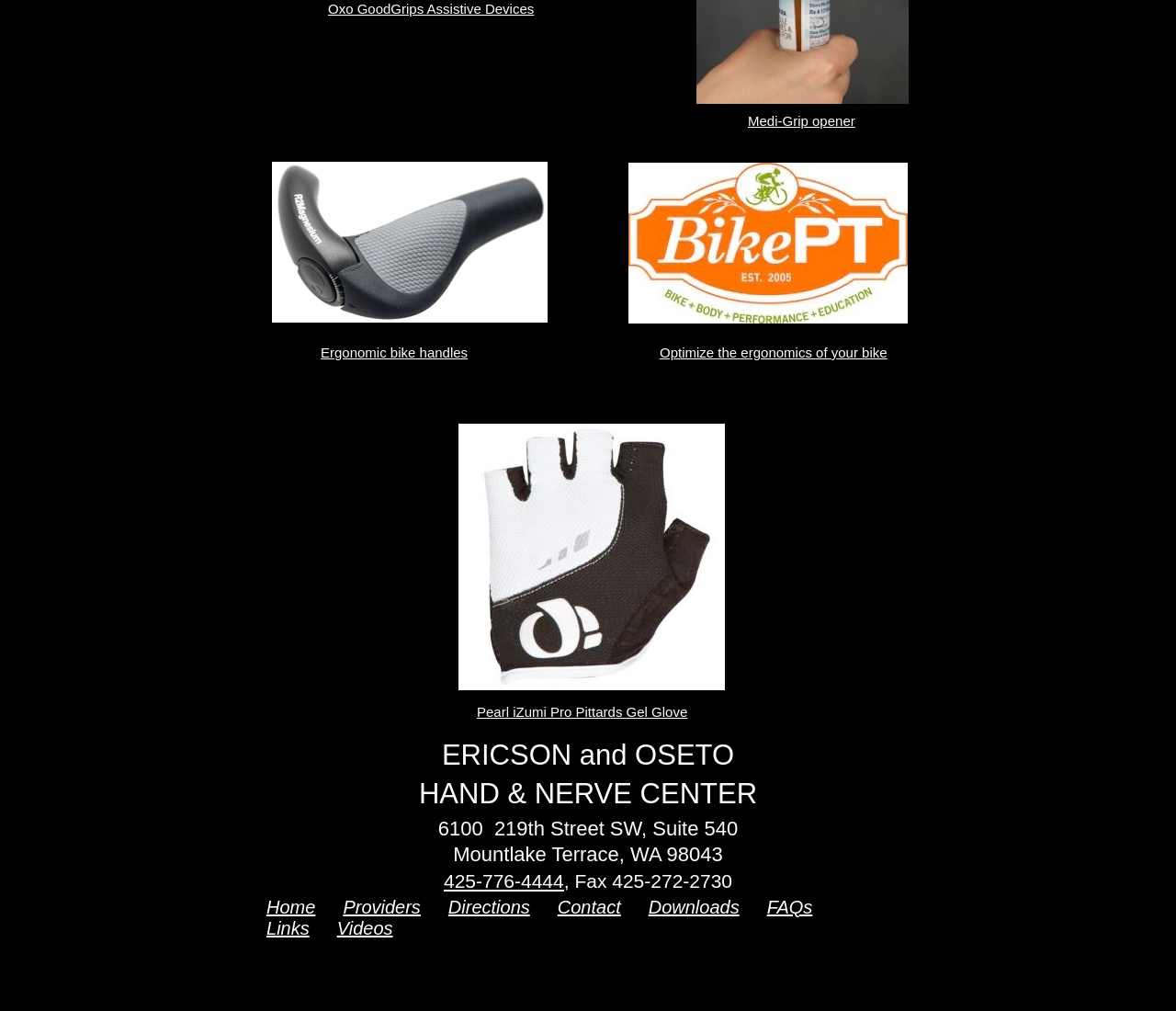Use a single word or phrase to answer the following:
What is the name of the hand and nerve center?

ERICSON and OSETO HAND & NERVE CENTER